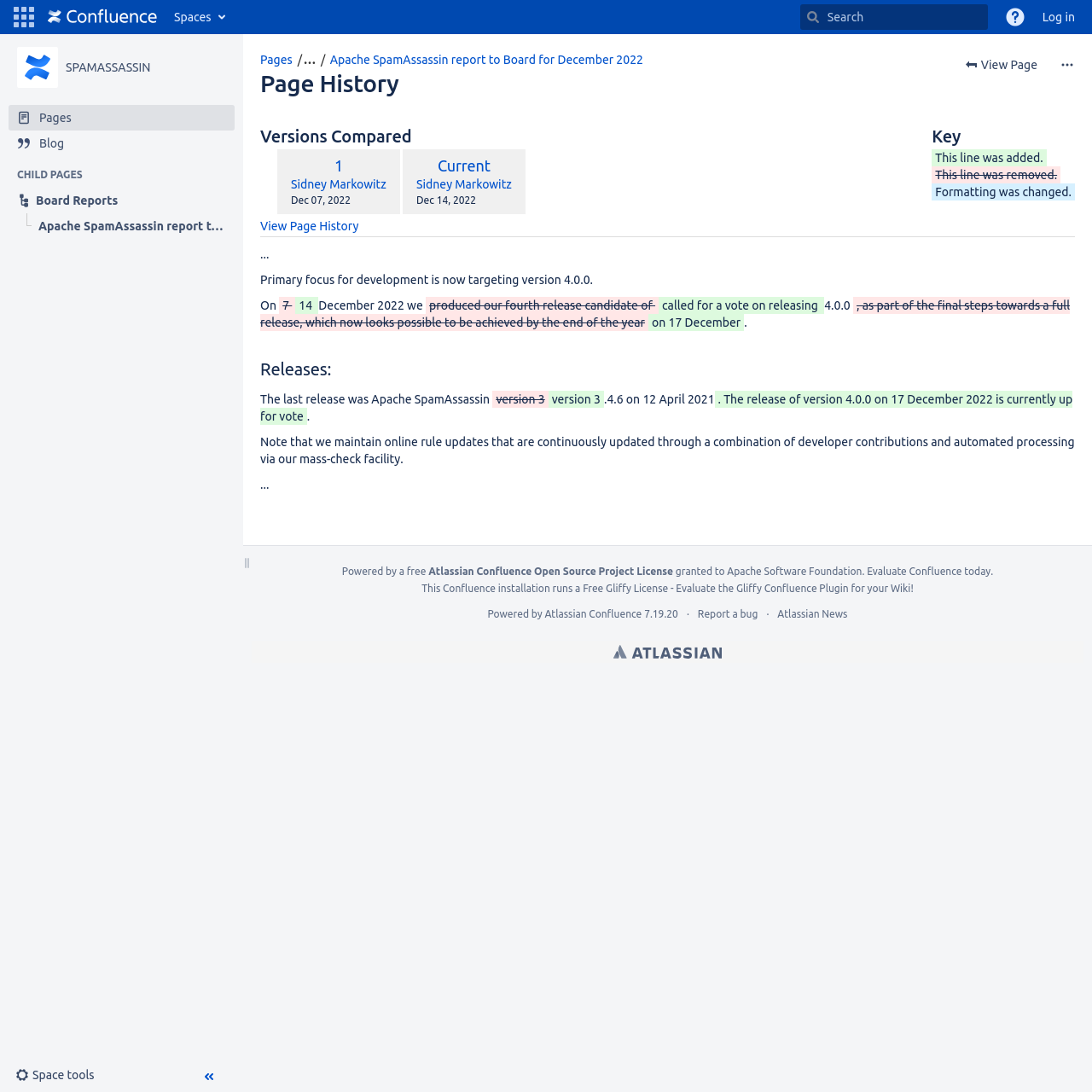Please find the bounding box coordinates of the clickable region needed to complete the following instruction: "Log in". The bounding box coordinates must consist of four float numbers between 0 and 1, i.e., [left, top, right, bottom].

[0.947, 0.0, 0.992, 0.031]